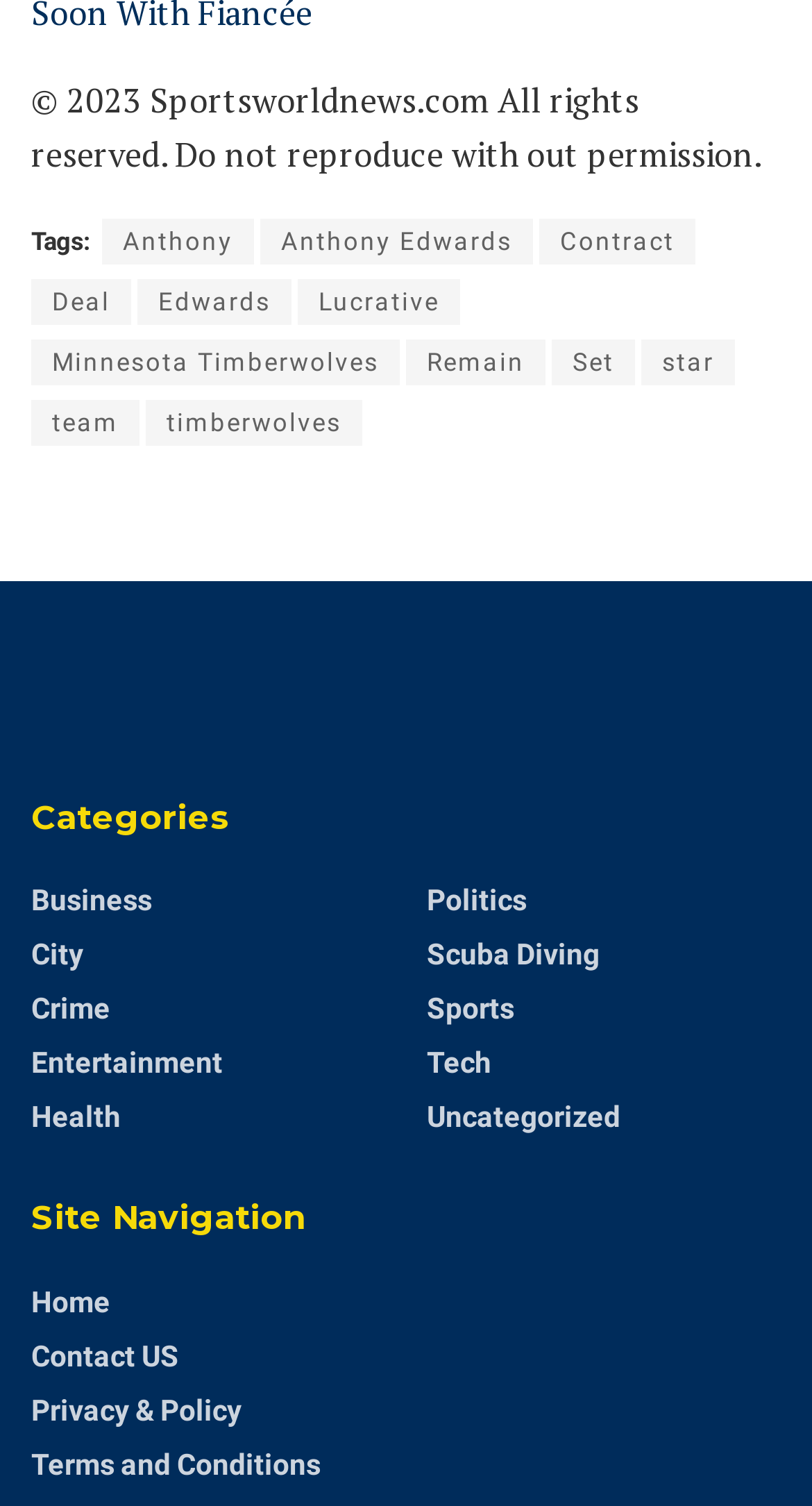Could you indicate the bounding box coordinates of the region to click in order to complete this instruction: "Go to the 'Home' page".

[0.038, 0.853, 0.136, 0.875]